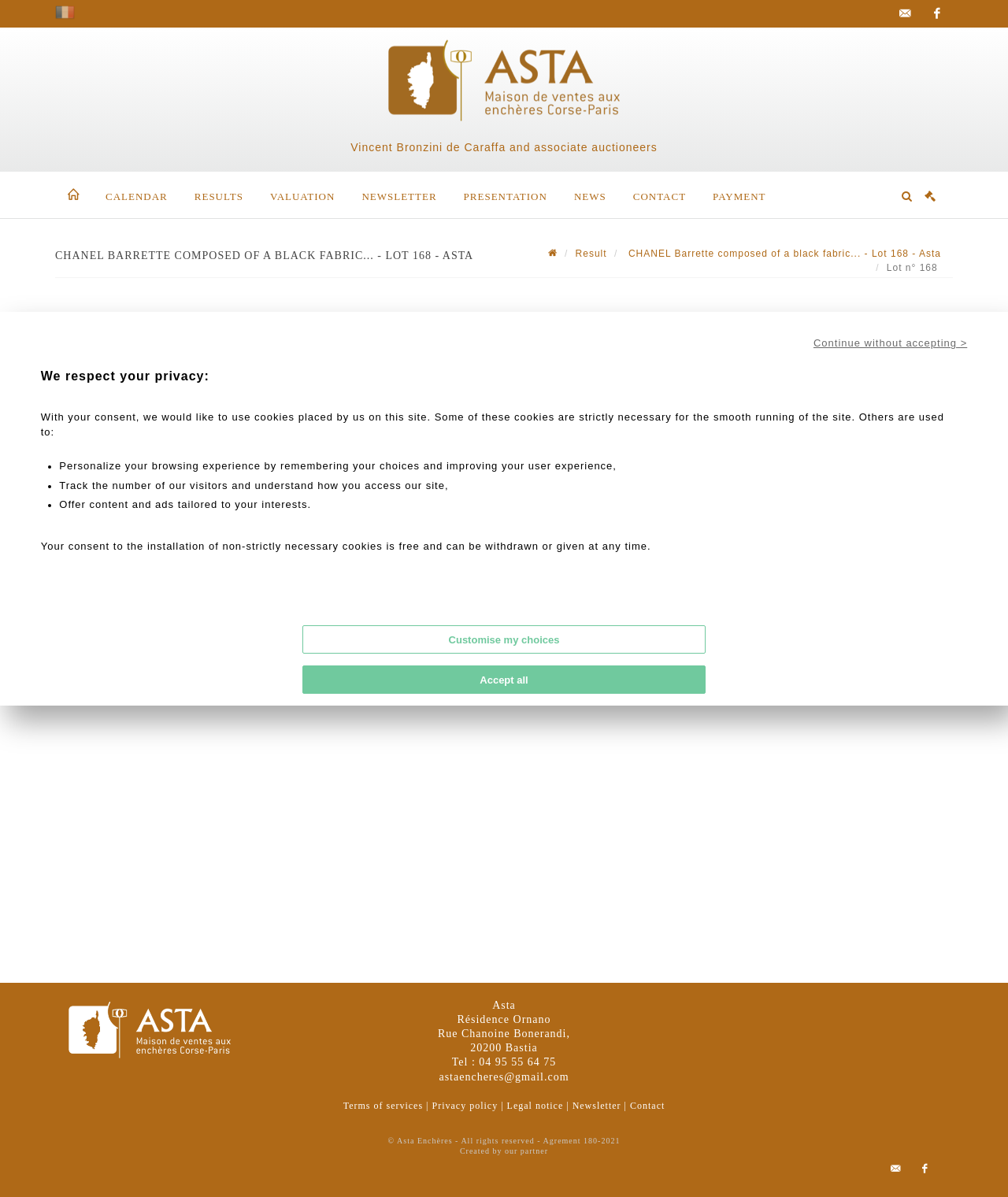Pinpoint the bounding box coordinates of the element that must be clicked to accomplish the following instruction: "View result". The coordinates should be in the format of four float numbers between 0 and 1, i.e., [left, top, right, bottom].

[0.571, 0.207, 0.602, 0.216]